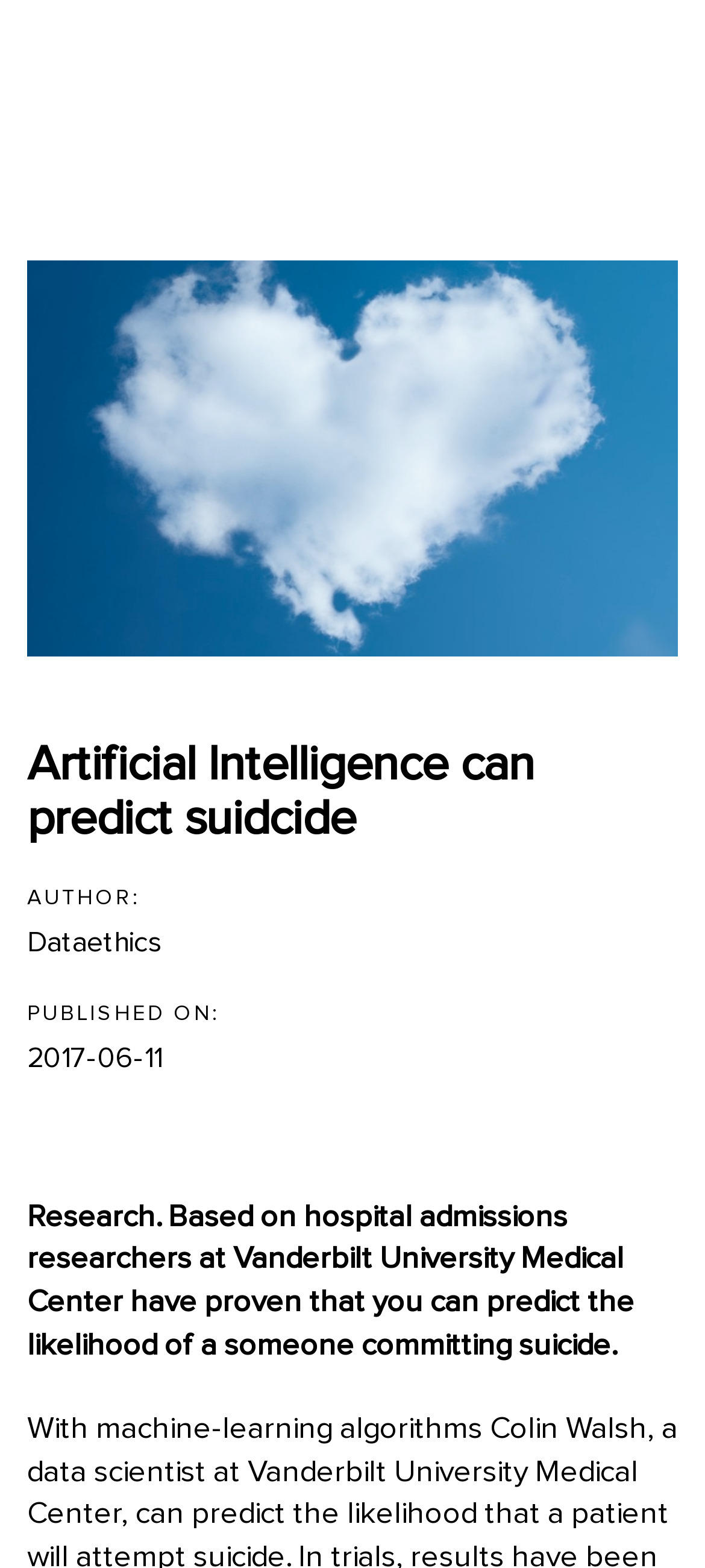Reply to the question with a brief word or phrase: What is the date of publication?

2017-06-11